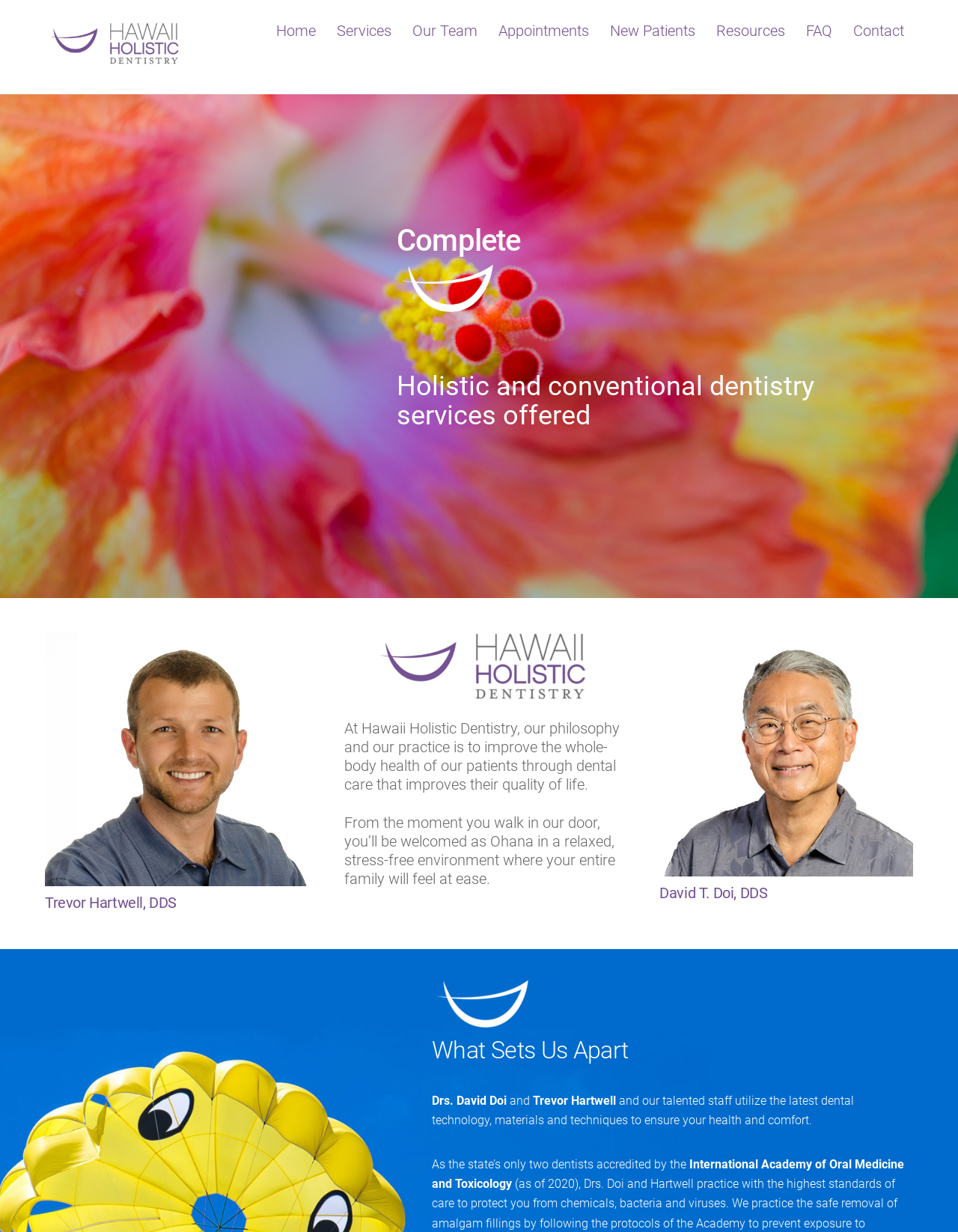Please provide the bounding box coordinates for the UI element as described: "繁體中文". The coordinates must be four floats between 0 and 1, represented as [left, top, right, bottom].

None